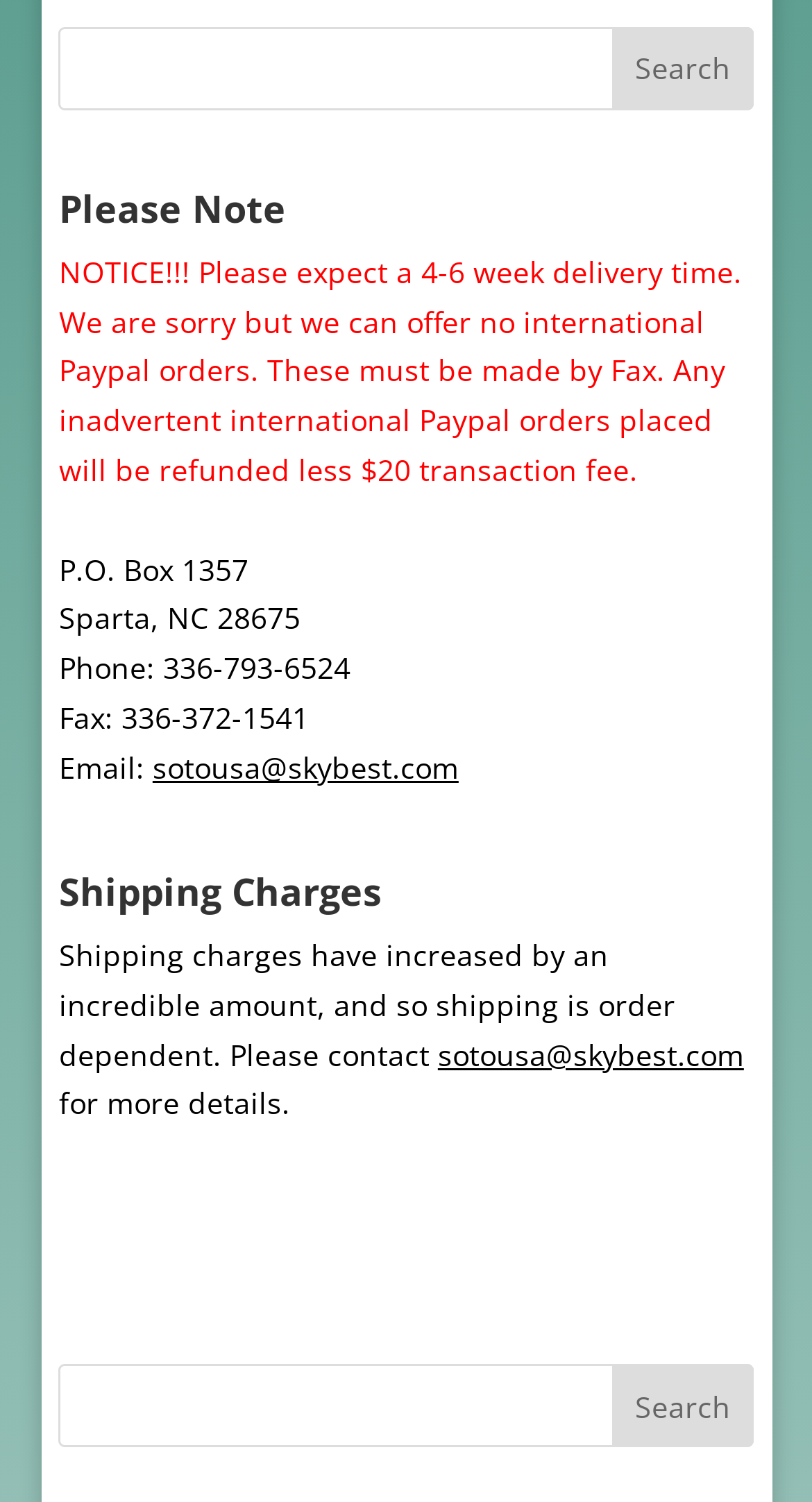How many search boxes are there?
From the image, respond with a single word or phrase.

2